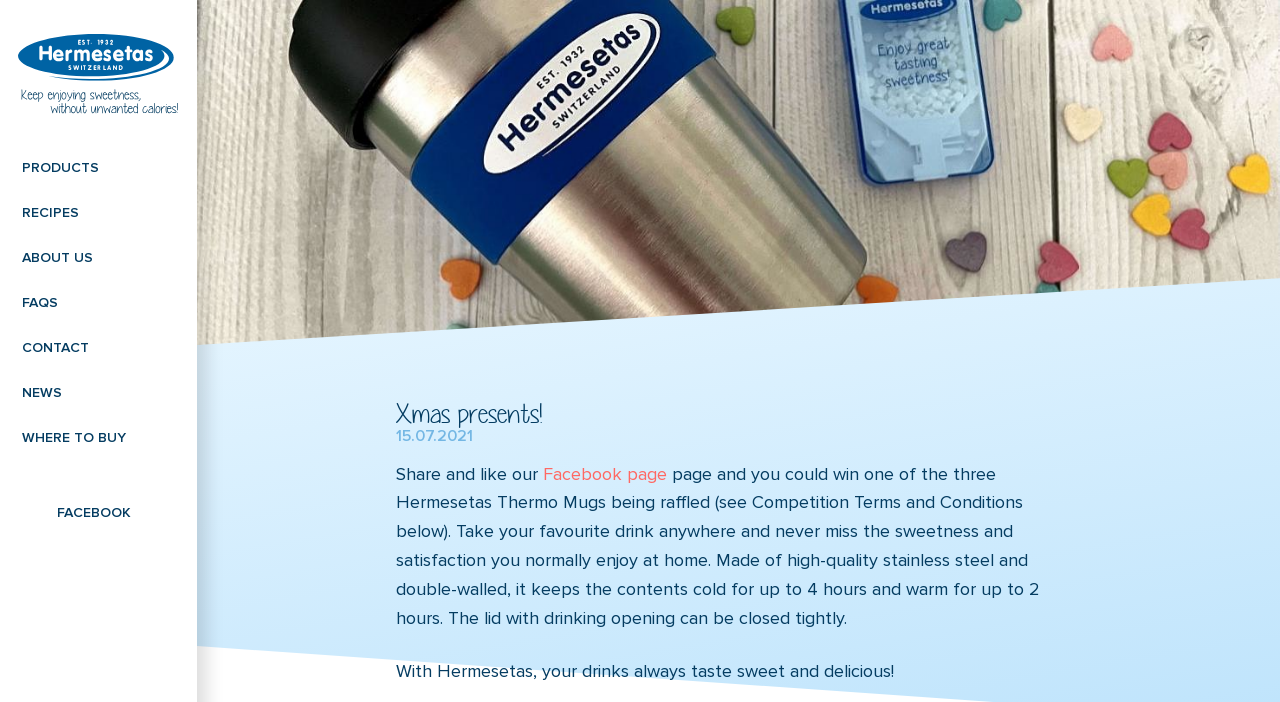Find and indicate the bounding box coordinates of the region you should select to follow the given instruction: "Explore WHERE TO BUY".

[0.0, 0.588, 0.154, 0.652]